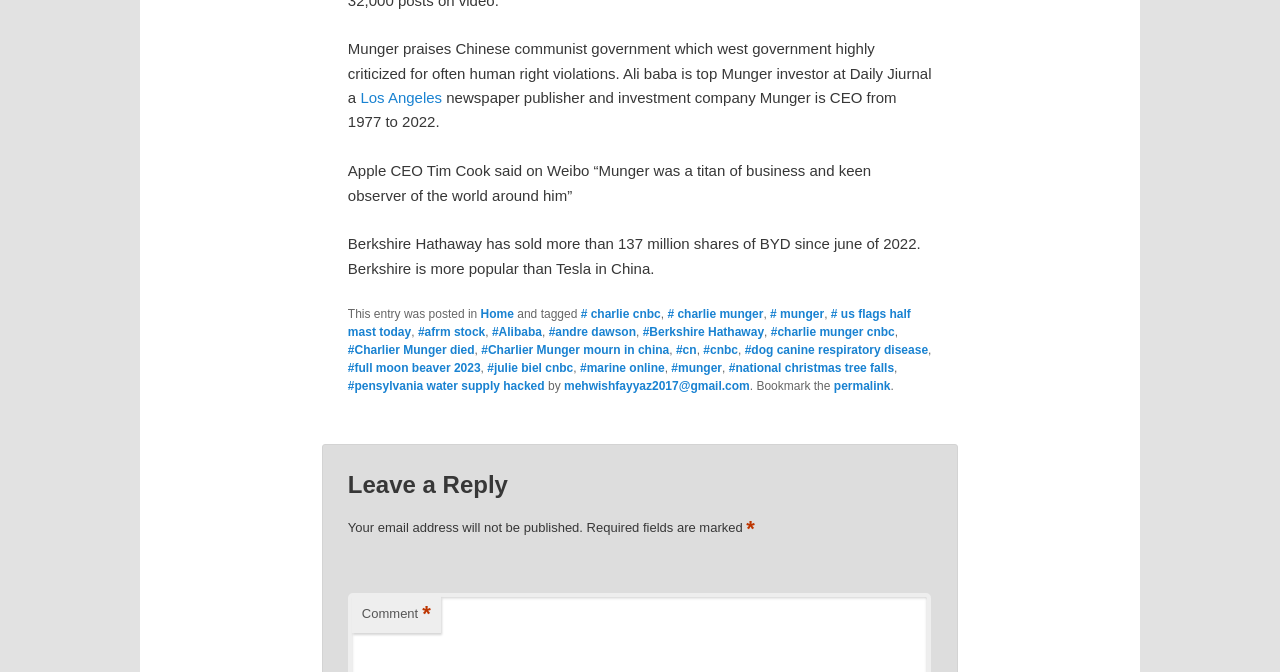Please determine the bounding box of the UI element that matches this description: #national christmas tree falls. The coordinates should be given as (top-left x, top-left y, bottom-right x, bottom-right y), with all values between 0 and 1.

[0.569, 0.538, 0.699, 0.559]